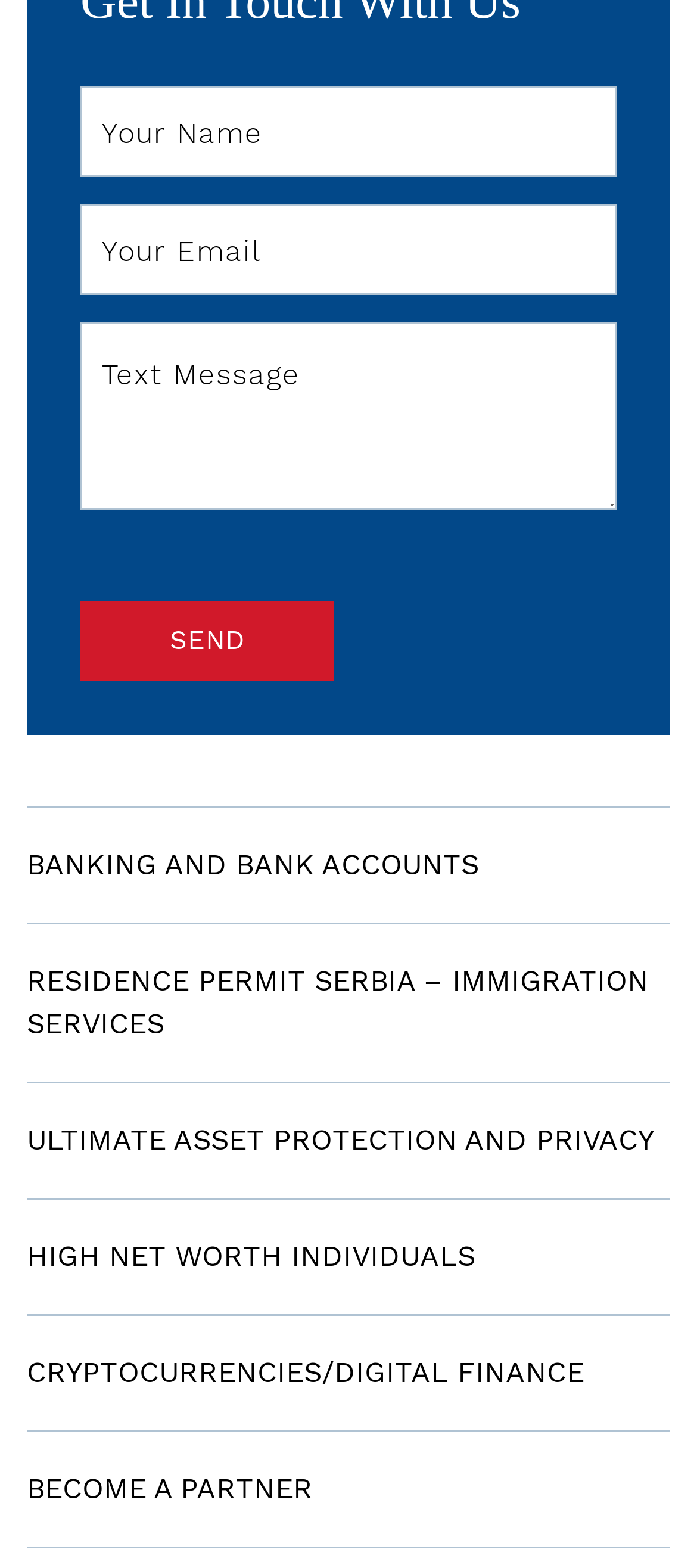What is the purpose of the 'Send' button?
Please provide a single word or phrase as your answer based on the image.

To send a message